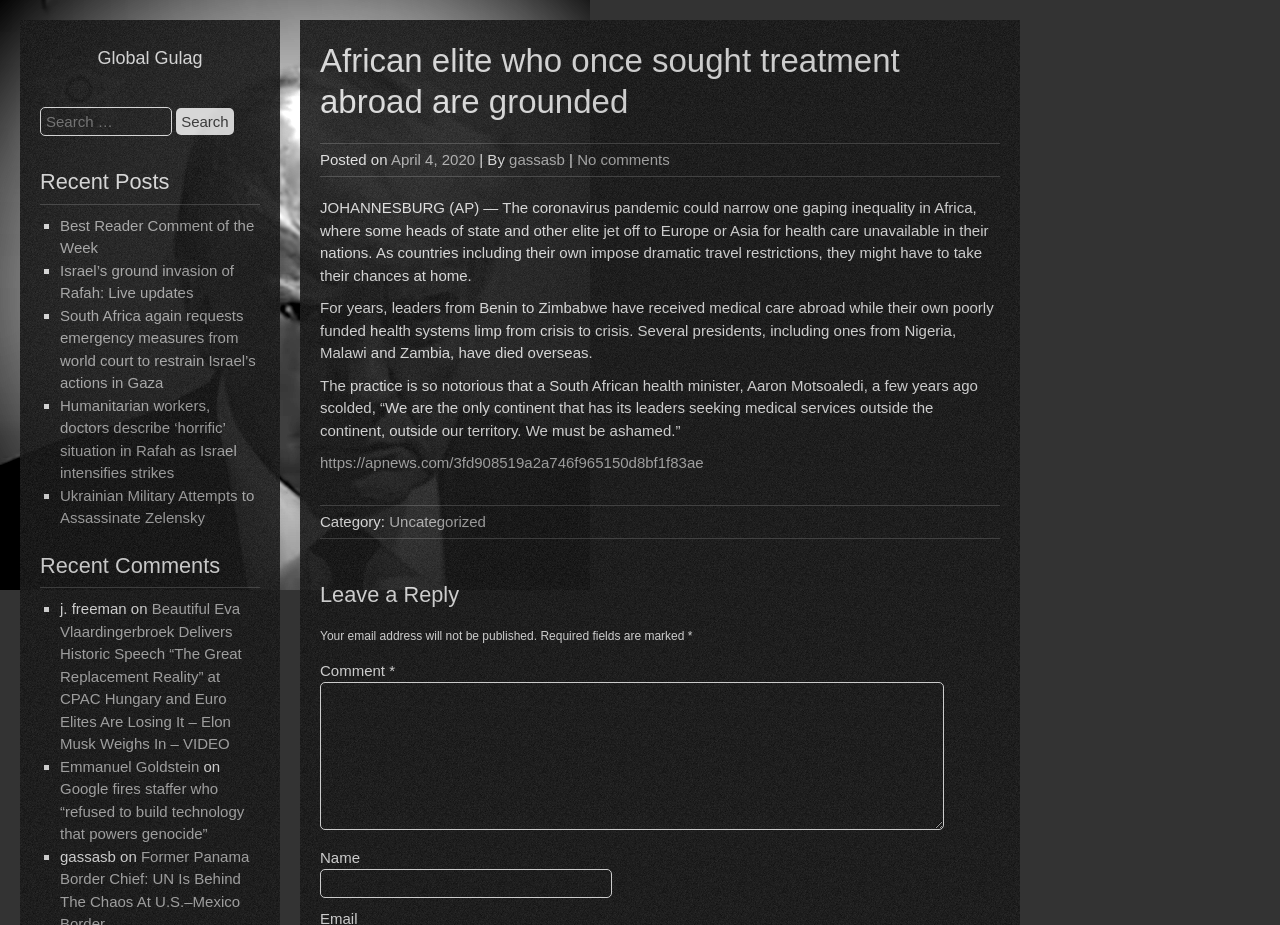Provide the bounding box coordinates of the area you need to click to execute the following instruction: "Visit the About Us page".

None